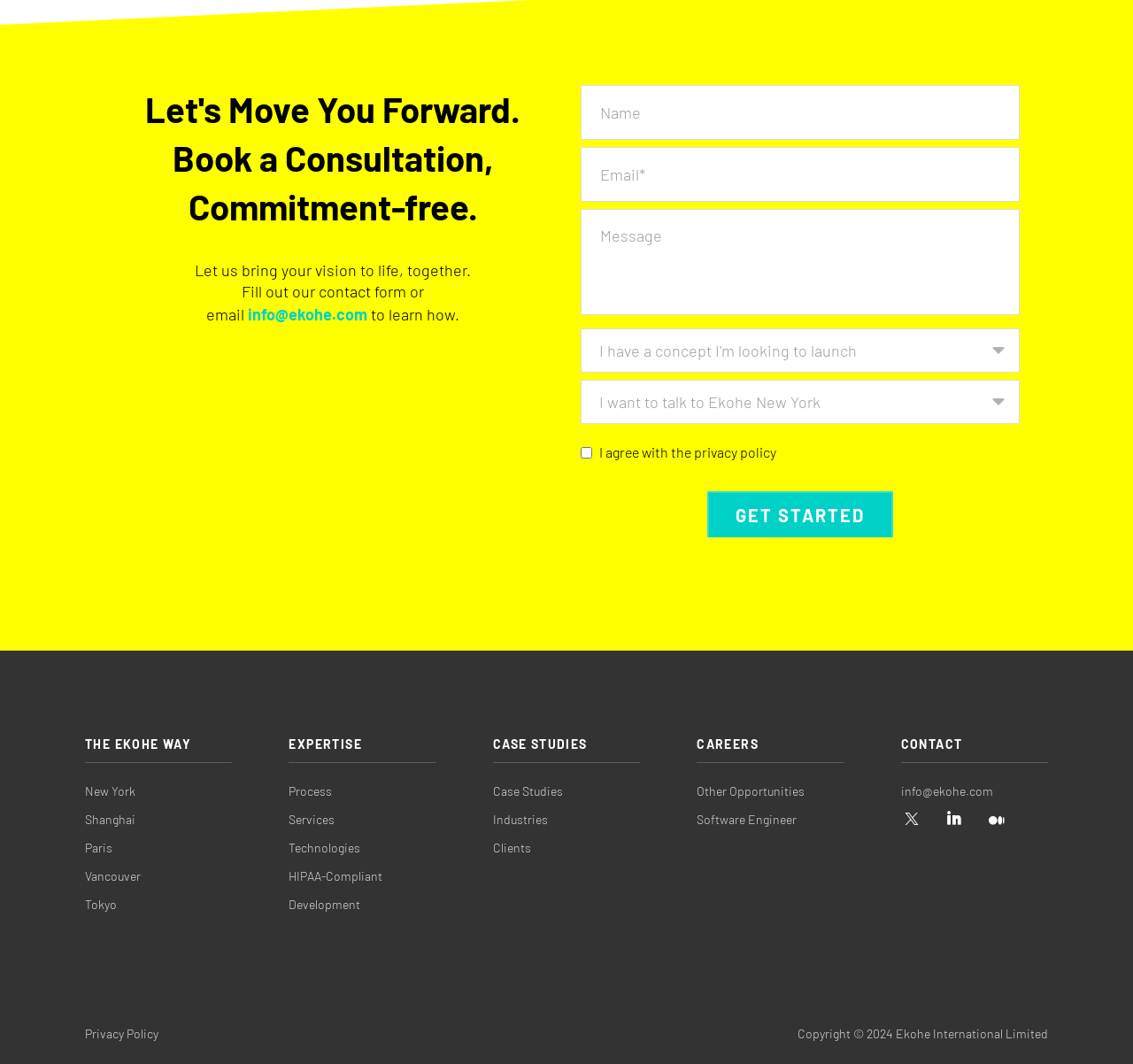Pinpoint the bounding box coordinates of the element you need to click to execute the following instruction: "View case studies". The bounding box should be represented by four float numbers between 0 and 1, in the format [left, top, right, bottom].

[0.435, 0.691, 0.565, 0.717]